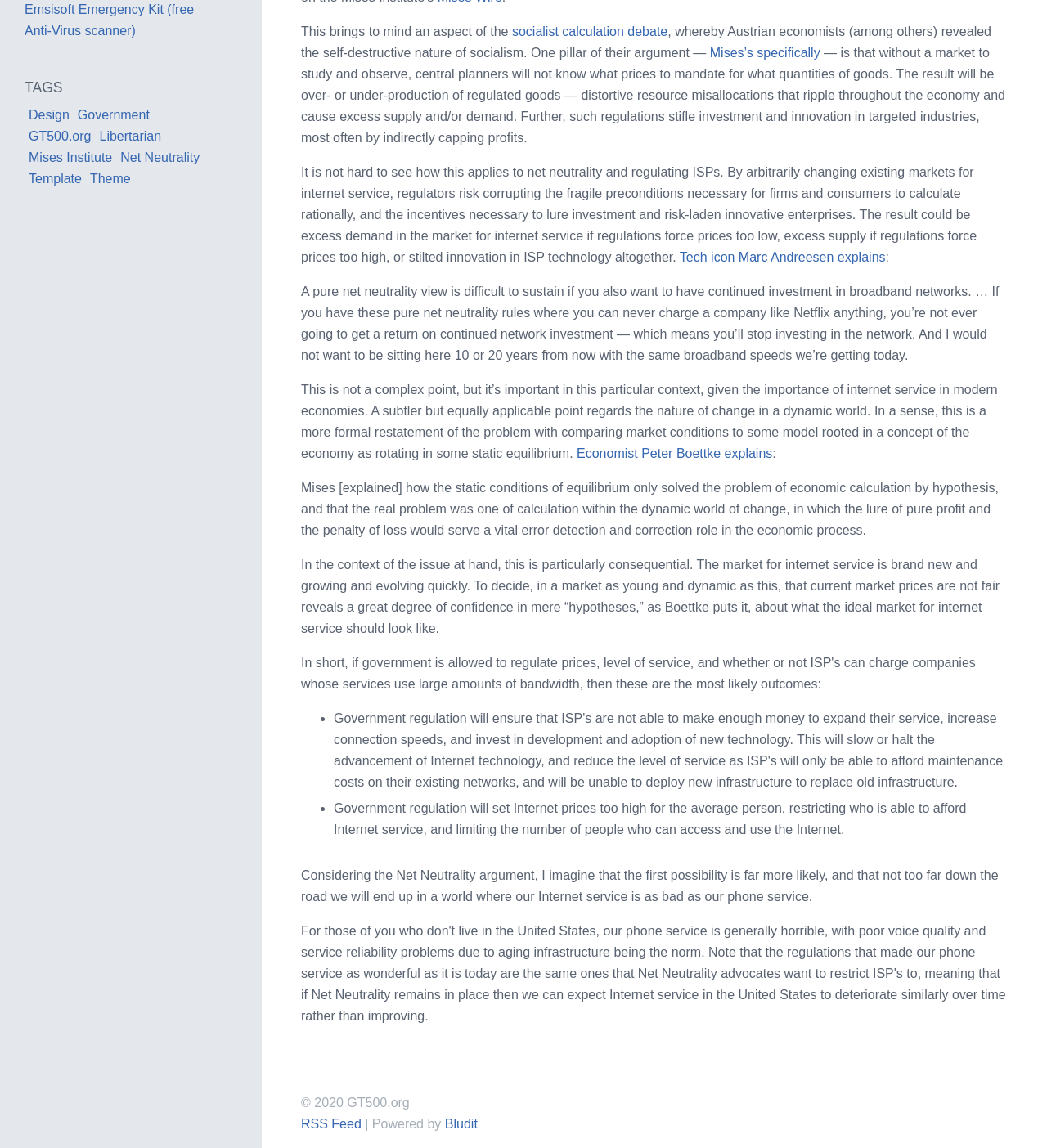From the webpage screenshot, predict the bounding box coordinates (top-left x, top-left y, bottom-right x, bottom-right y) for the UI element described here: Economist Peter Boettke explains

[0.551, 0.389, 0.738, 0.401]